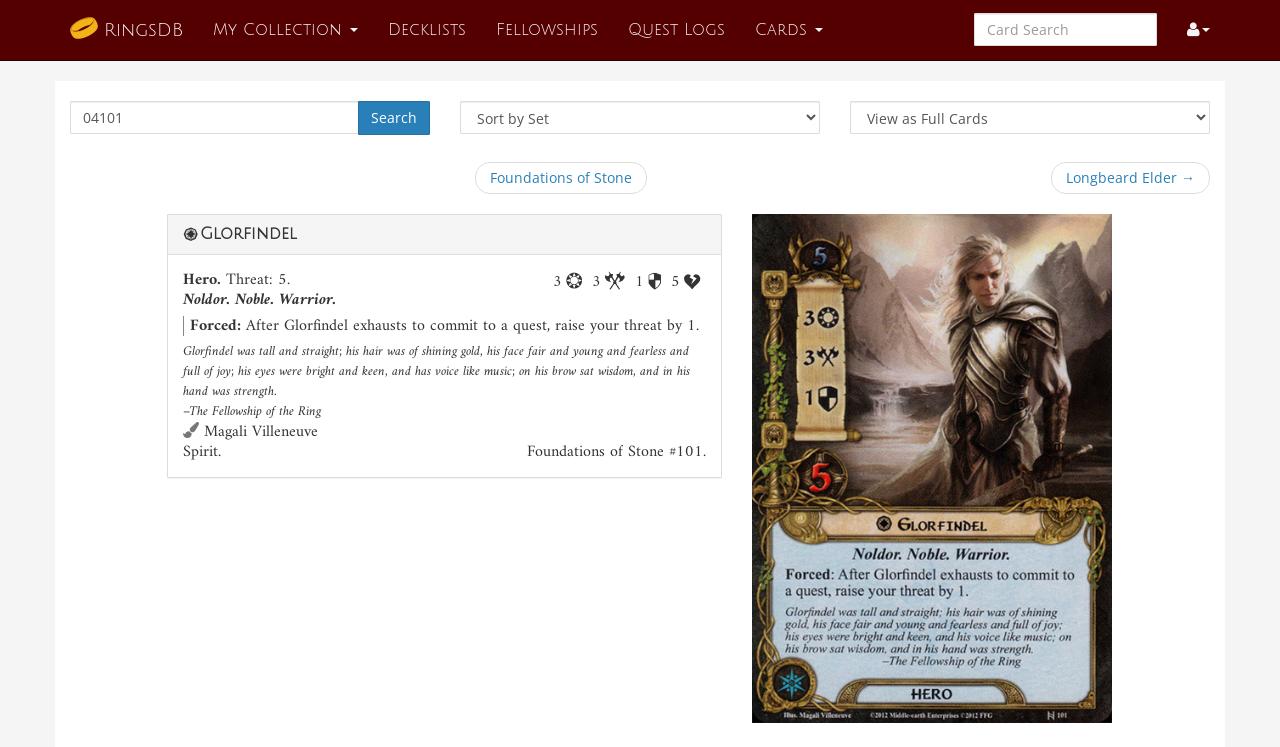Please determine the bounding box coordinates of the area that needs to be clicked to complete this task: 'Click on the 'Search' button'. The coordinates must be four float numbers between 0 and 1, formatted as [left, top, right, bottom].

[0.28, 0.135, 0.336, 0.181]